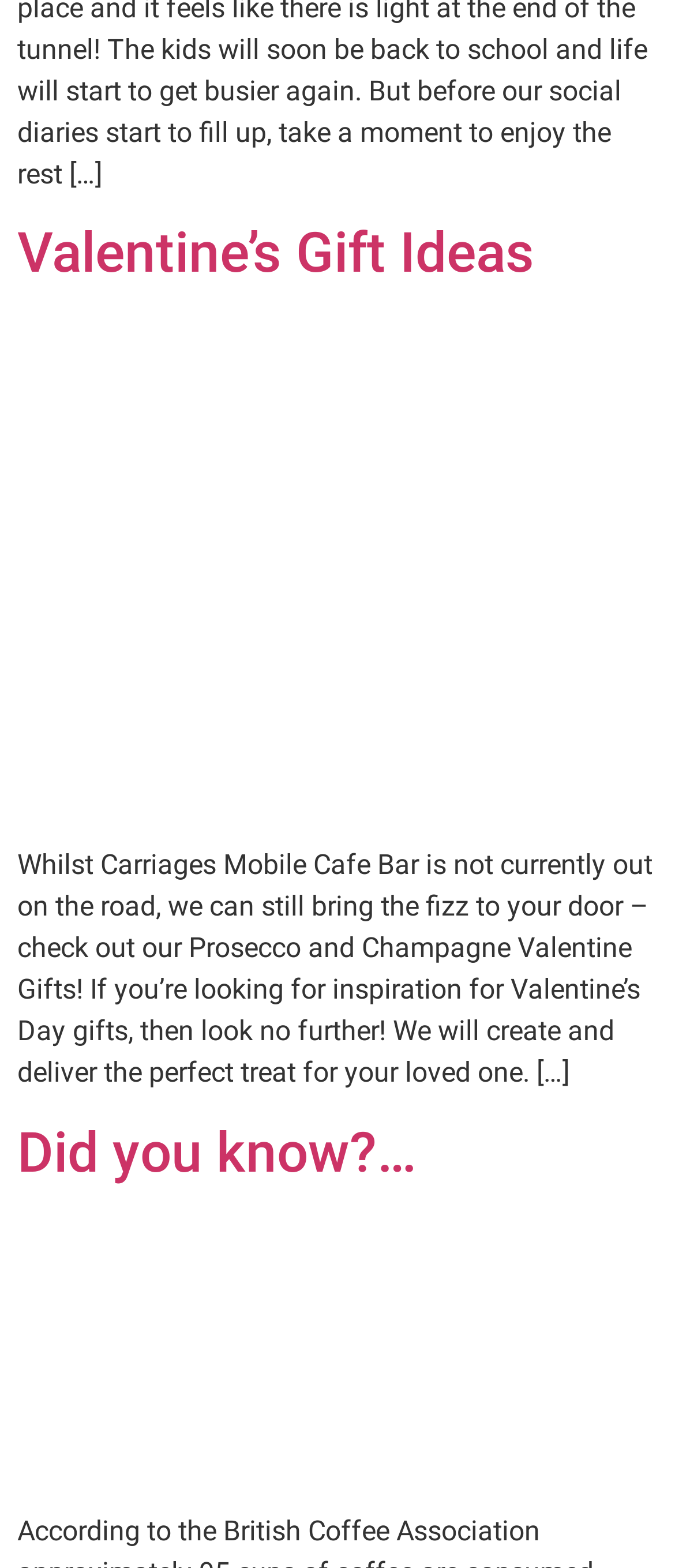What is the tone of the webpage?
Using the image as a reference, deliver a detailed and thorough answer to the question.

The webpage is promoting Valentine's Day gifts and encouraging users to check out their offerings, which suggests a promotional tone.